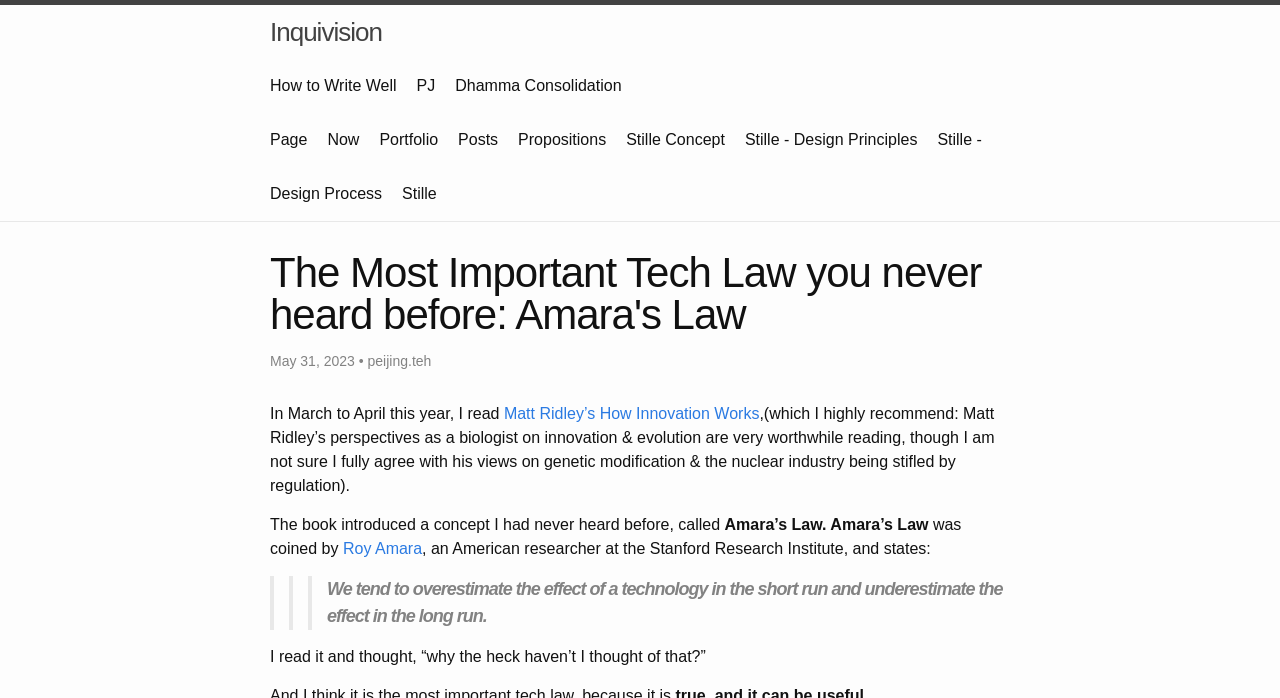Predict the bounding box of the UI element based on this description: "Stille - Design Process".

[0.211, 0.188, 0.767, 0.289]